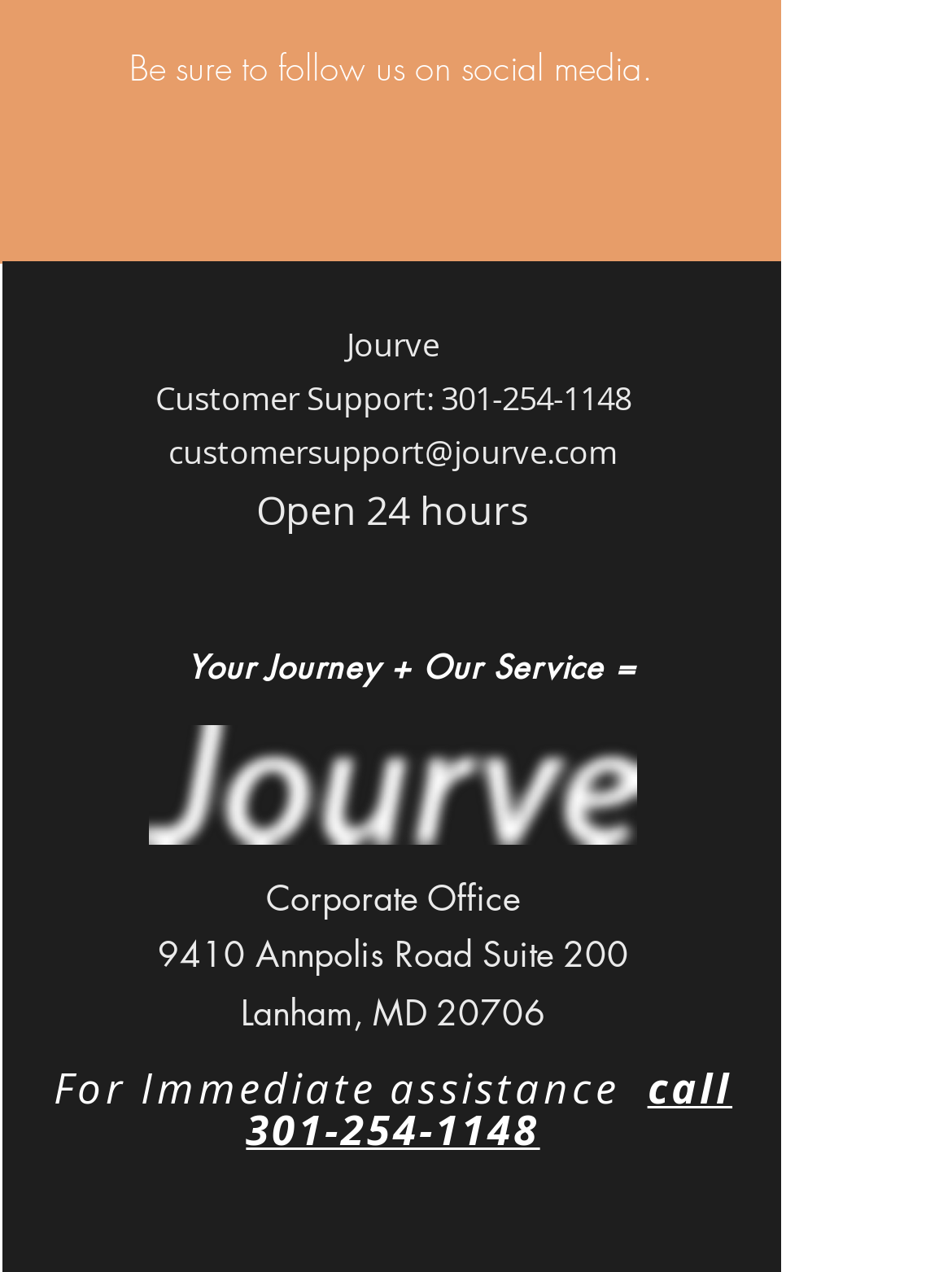Locate the bounding box coordinates of the element you need to click to accomplish the task described by this instruction: "Get immediate assistance by calling the provided number".

[0.258, 0.833, 0.769, 0.91]